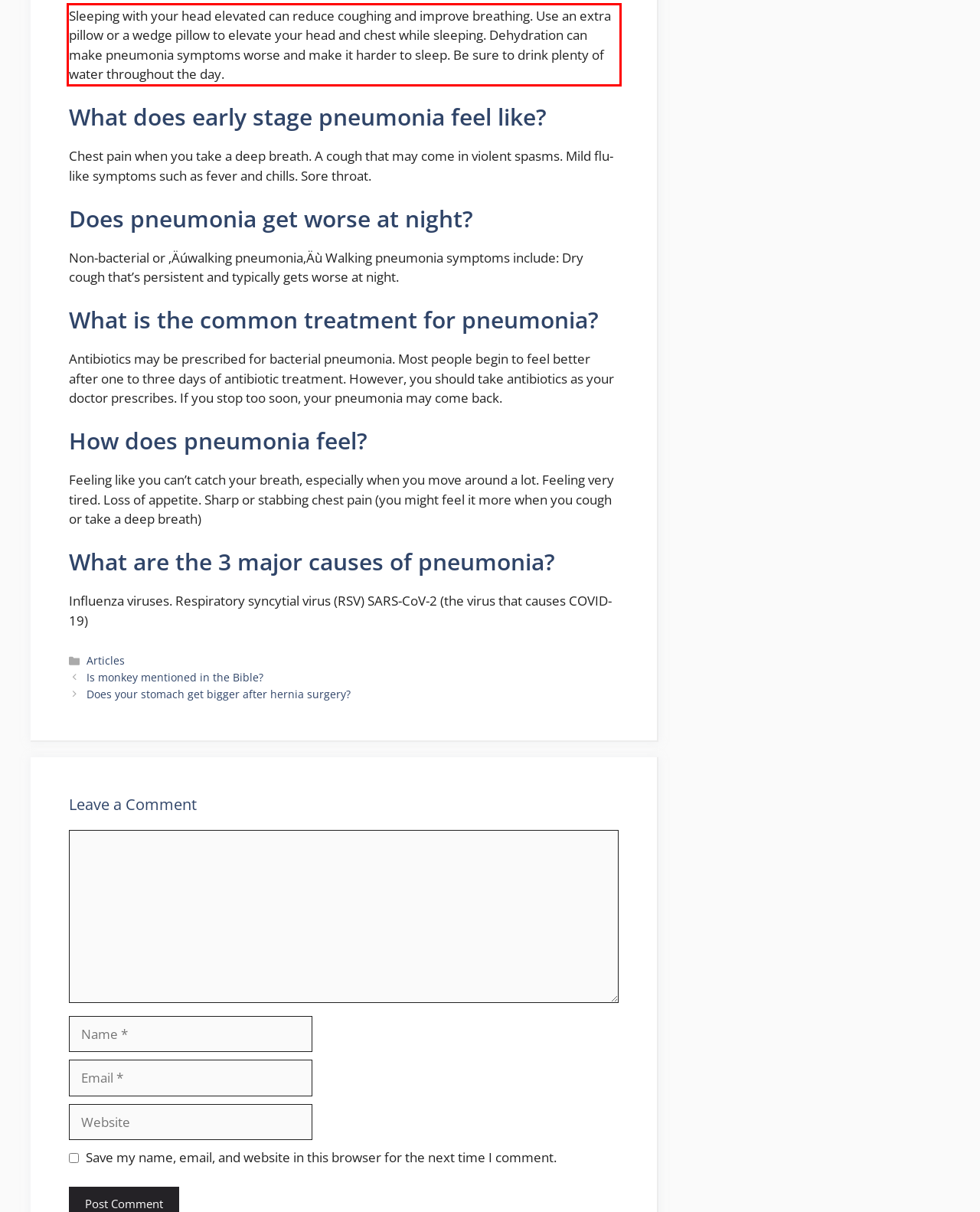Identify and extract the text within the red rectangle in the screenshot of the webpage.

Sleeping with your head elevated can reduce coughing and improve breathing. Use an extra pillow or a wedge pillow to elevate your head and chest while sleeping. Dehydration can make pneumonia symptoms worse and make it harder to sleep. Be sure to drink plenty of water throughout the day.